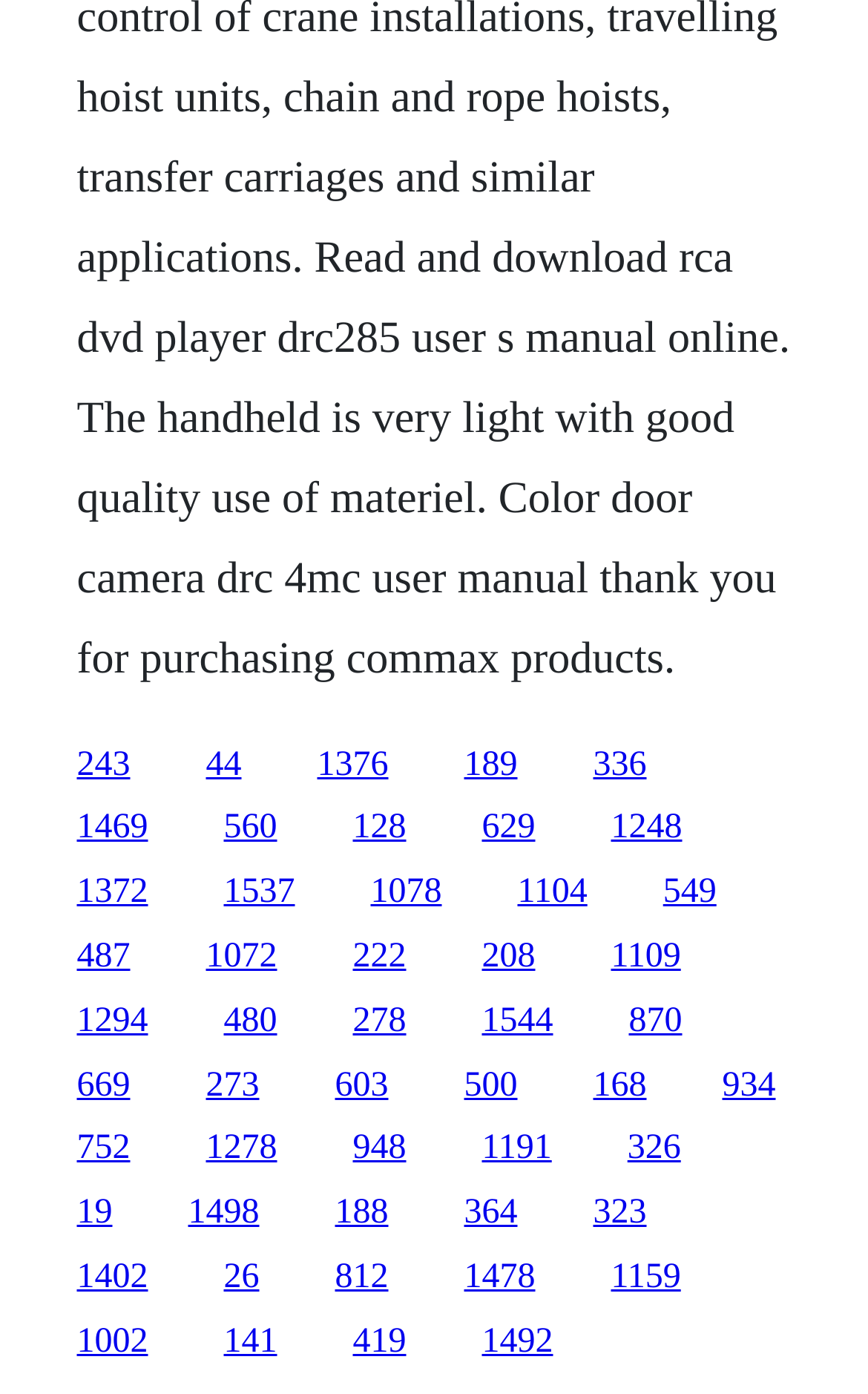Could you please study the image and provide a detailed answer to the question:
How many links are in the top half of the webpage?

By analyzing the y1 and y2 coordinates of each link's bounding box, I determined that 15 links have their vertical positions in the top half of the webpage.